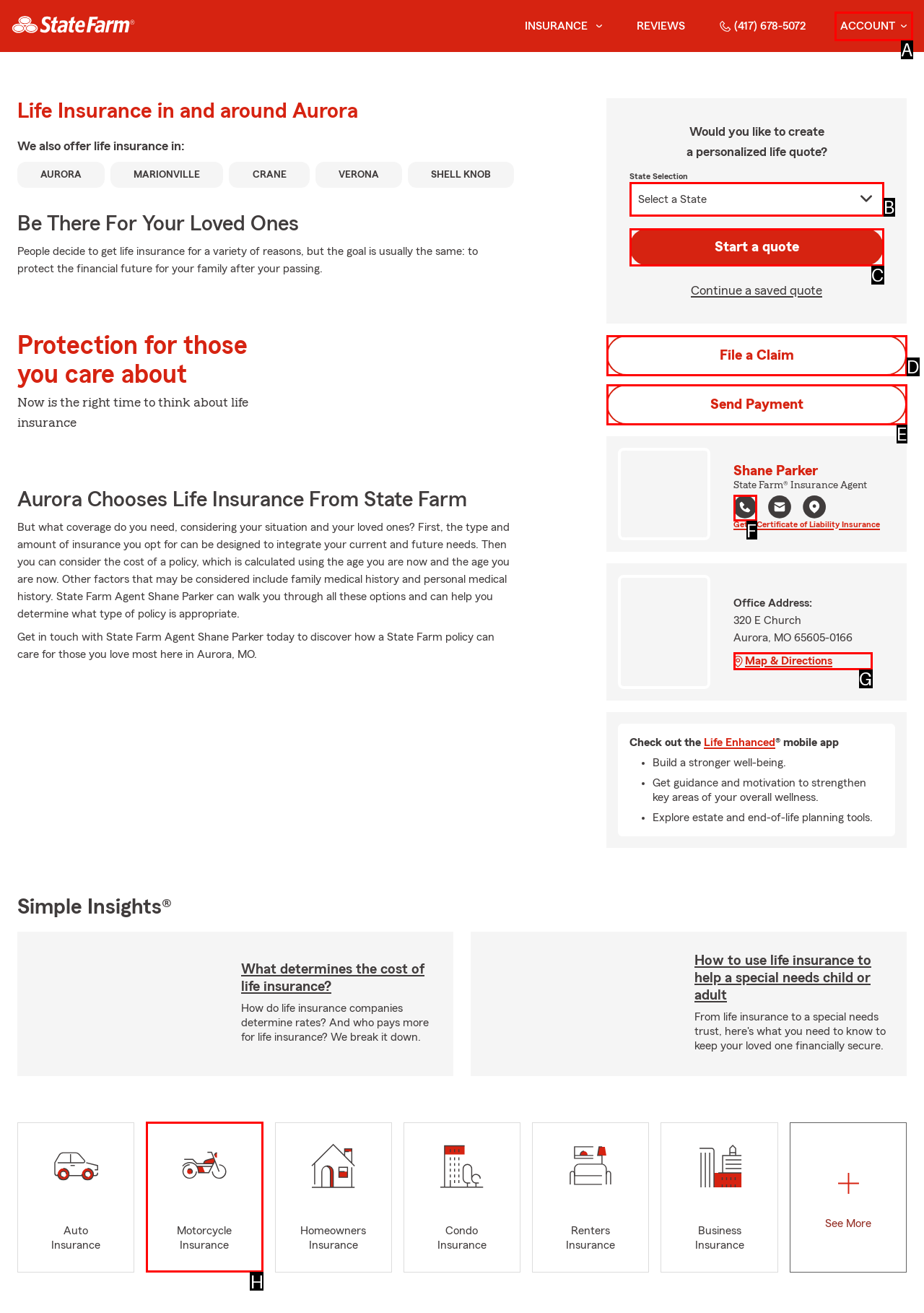Select the correct option from the given choices to perform this task: Call the agent at (417) 678-5072. Provide the letter of that option.

F